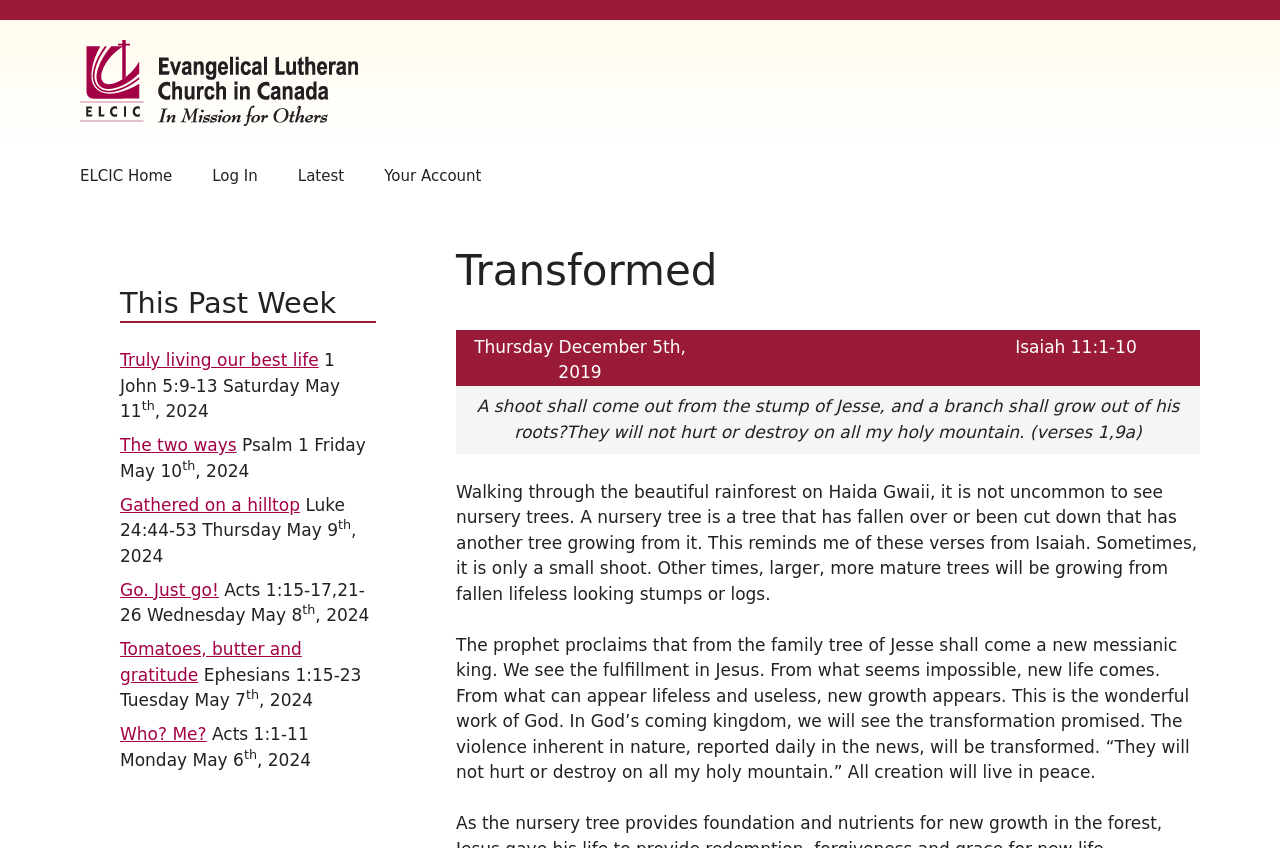Identify the bounding box for the UI element specified in this description: "Truly living our best life". The coordinates must be four float numbers between 0 and 1, formatted as [left, top, right, bottom].

[0.094, 0.413, 0.249, 0.436]